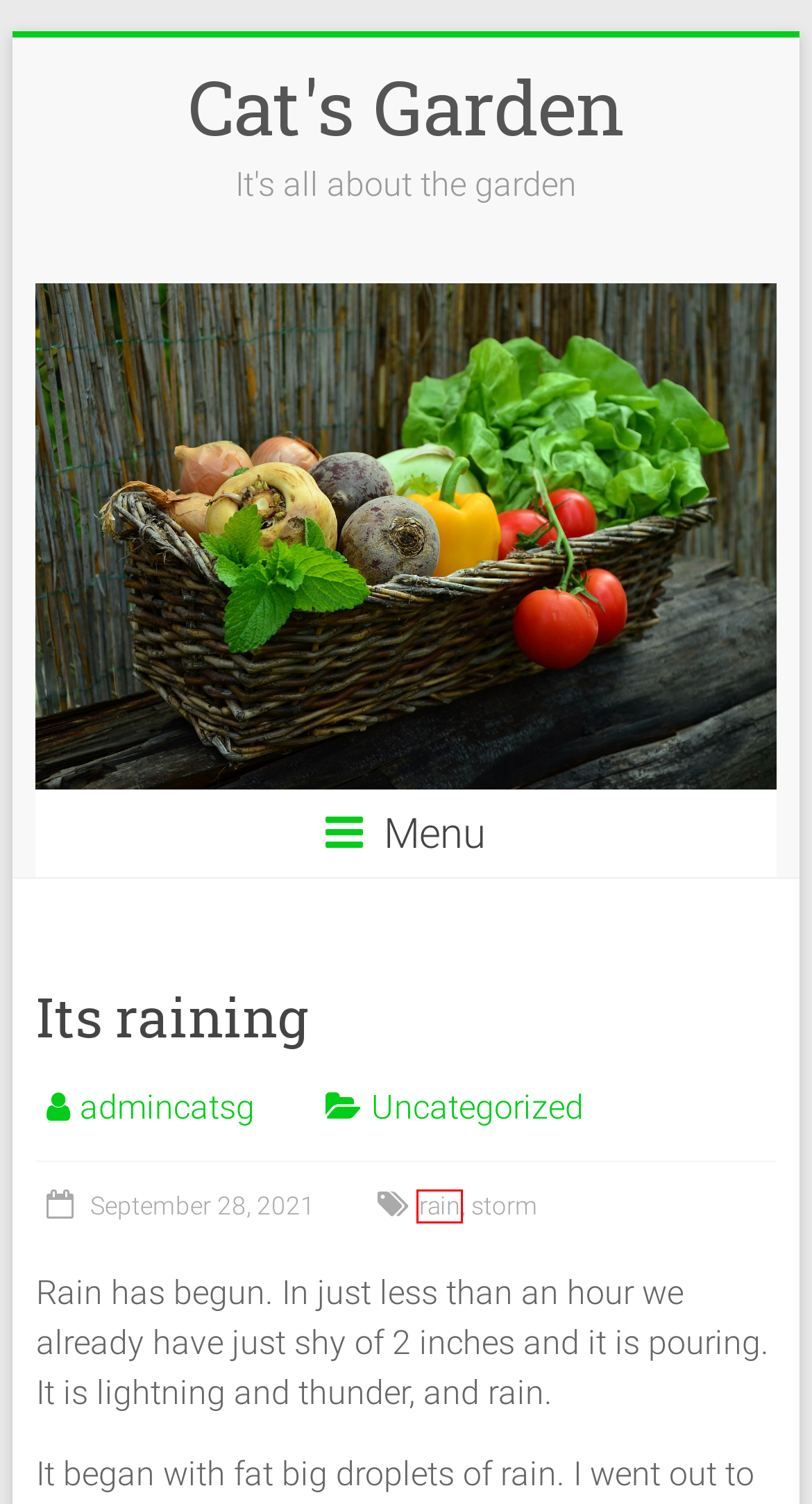You are given a screenshot of a webpage with a red rectangle bounding box around an element. Choose the best webpage description that matches the page after clicking the element in the bounding box. Here are the candidates:
A. Uncategorized – Cat's Garden
B. Cat's Garden – It's all about the garden
C. rain – Cat's Garden
D. About – Cat's Garden
E. storm – Cat's Garden
F. The New Garden – Cat's Garden
G. Cold and wet – Cat's Garden
H. admincatsg – Cat's Garden

C